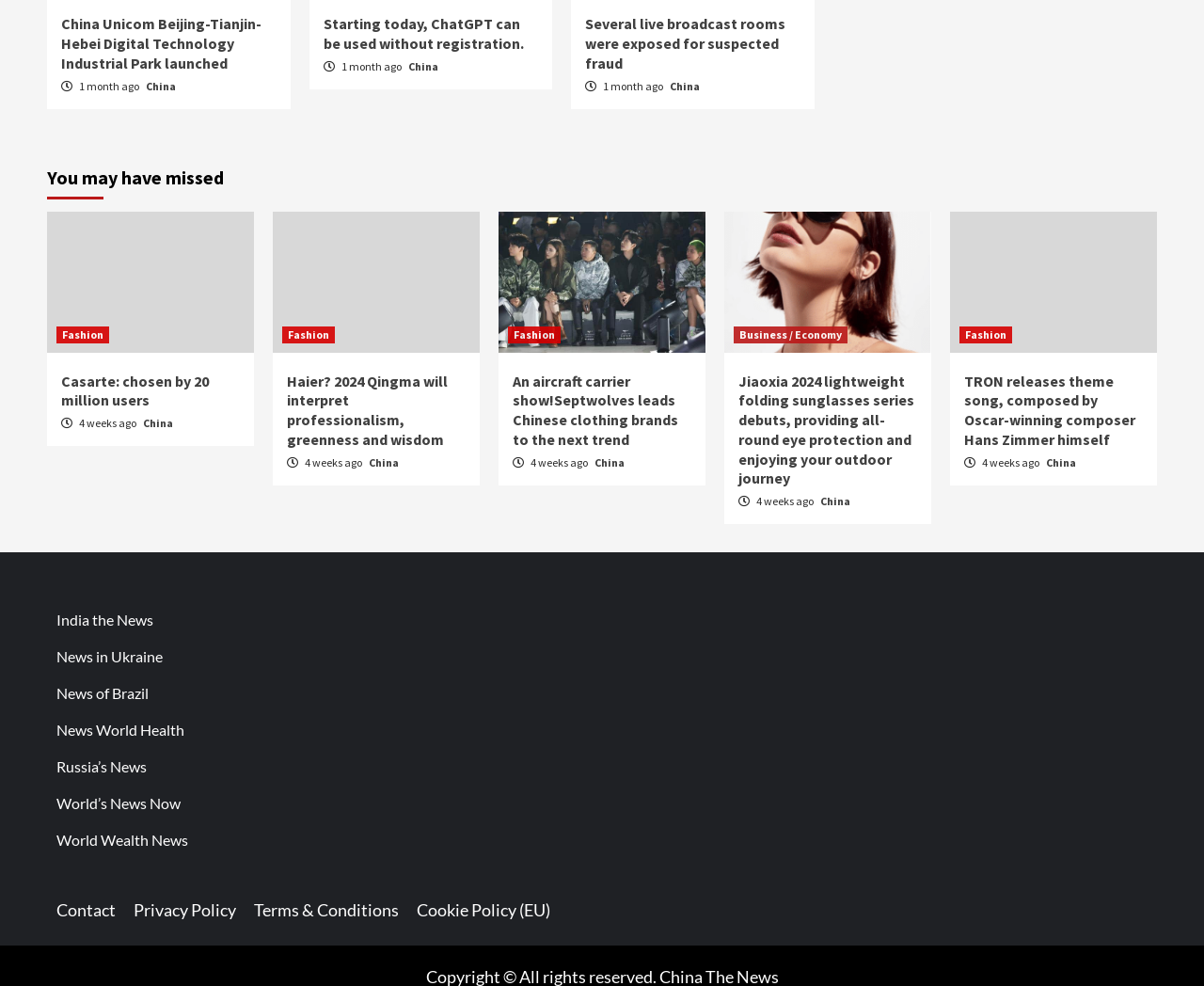Please provide a one-word or phrase answer to the question: 
What is the theme of the news articles?

Various